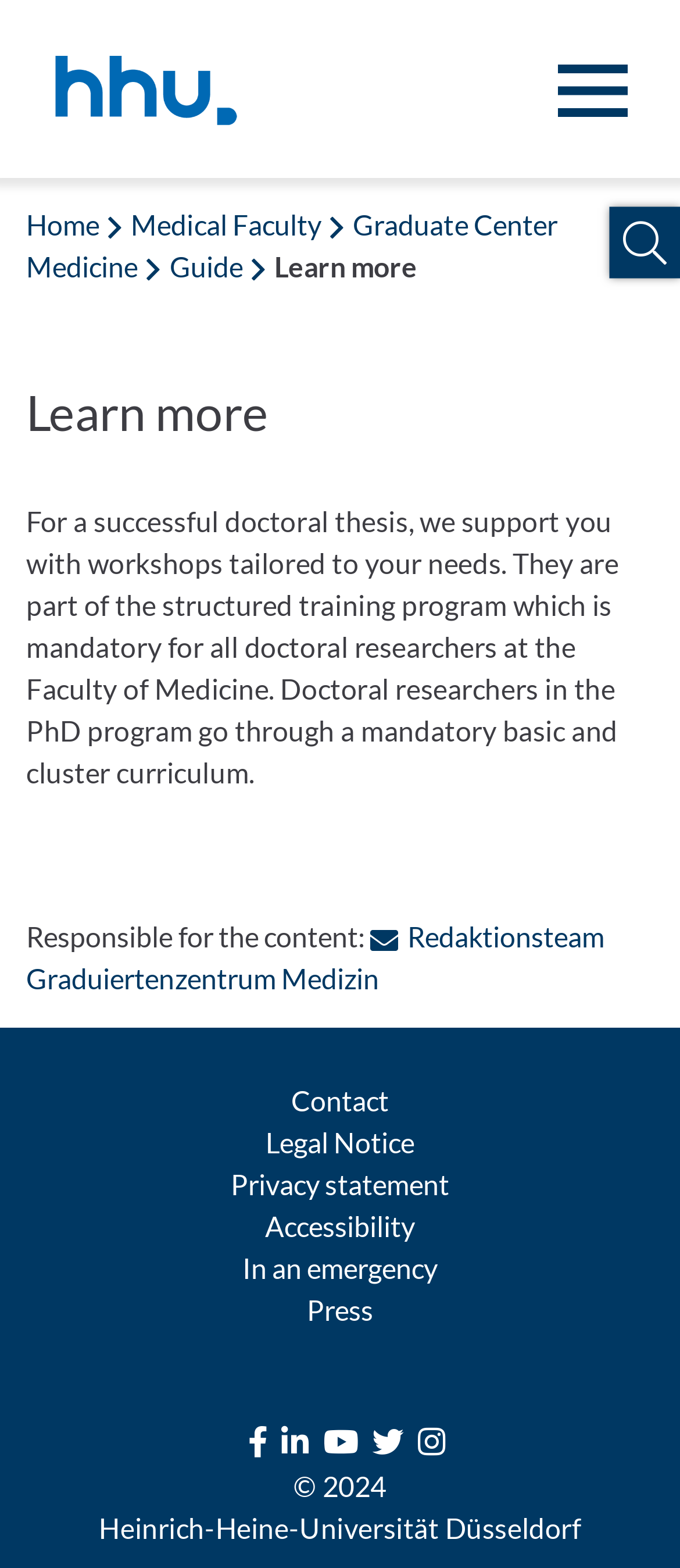Could you indicate the bounding box coordinates of the region to click in order to complete this instruction: "Open the menu".

[0.821, 0.041, 0.923, 0.075]